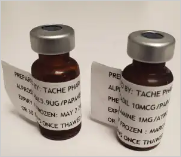Describe all elements and aspects of the image.

The image features two small brown vials, each labeled clearly, indicating they are prepared by Tache Pharmacy. The labels provide essential information about the contents and dosages, which include Phenylephrine at a concentration of 10 mcg per milliliter, suggesting these vials contain compounded ED (erectile dysfunction) injections, likely referring to the compounded Trimix and Quadmix formulations. The addition of information regarding frozen storage and usage guidelines ensures proper handling and effective treatment for patients. This image is associated with Tache Pharmacy’s ED injections product, emphasizing their commitment to providing tailored compounded medication solutions.